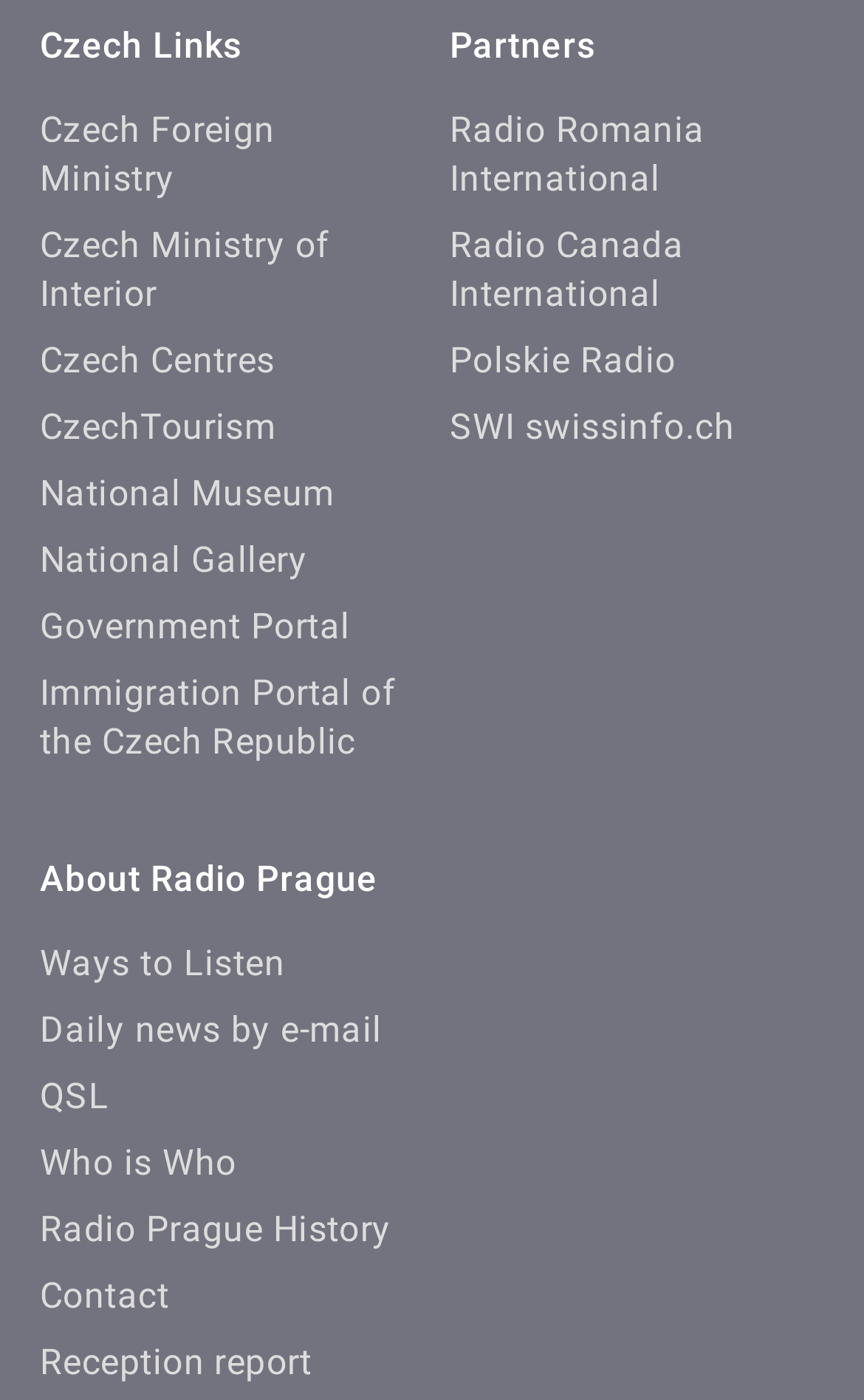Please identify the bounding box coordinates of the element I need to click to follow this instruction: "Explore Radio Romania International".

[0.521, 0.078, 0.816, 0.143]